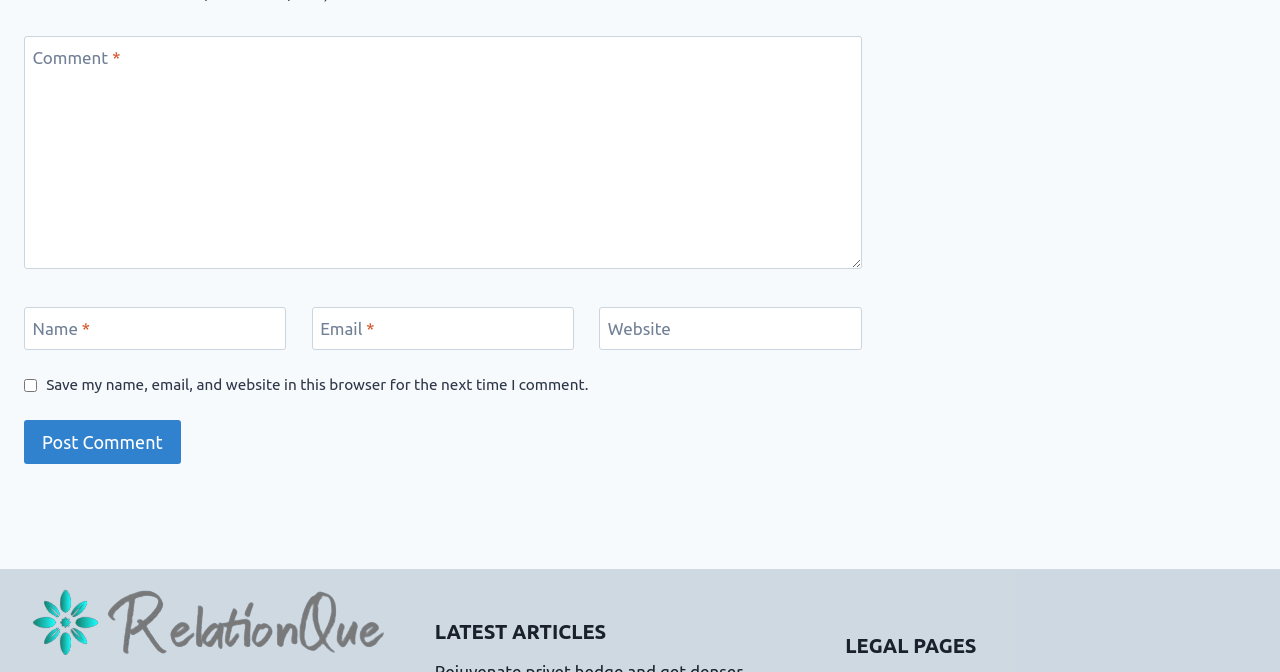What is the purpose of the checkbox?
Look at the screenshot and respond with a single word or phrase.

Save comment info